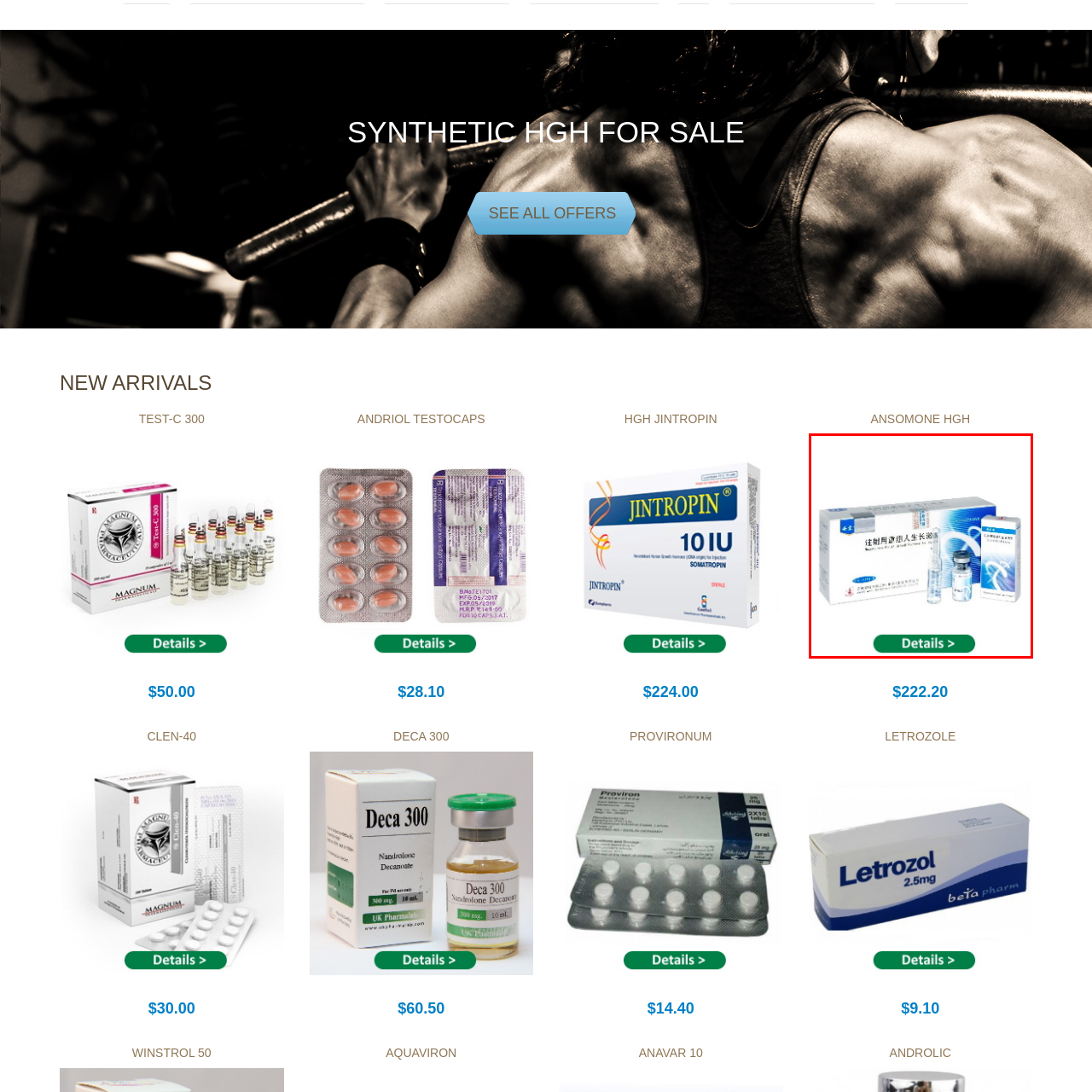Carefully look at the image inside the red box and answer the subsequent question in as much detail as possible, using the information from the image: 
How many vials are accompanying the main box?

The image shows two vials: one containing the hormone solution and the other likely related to its administration, which implies that the product requires a specific method of application or injection.